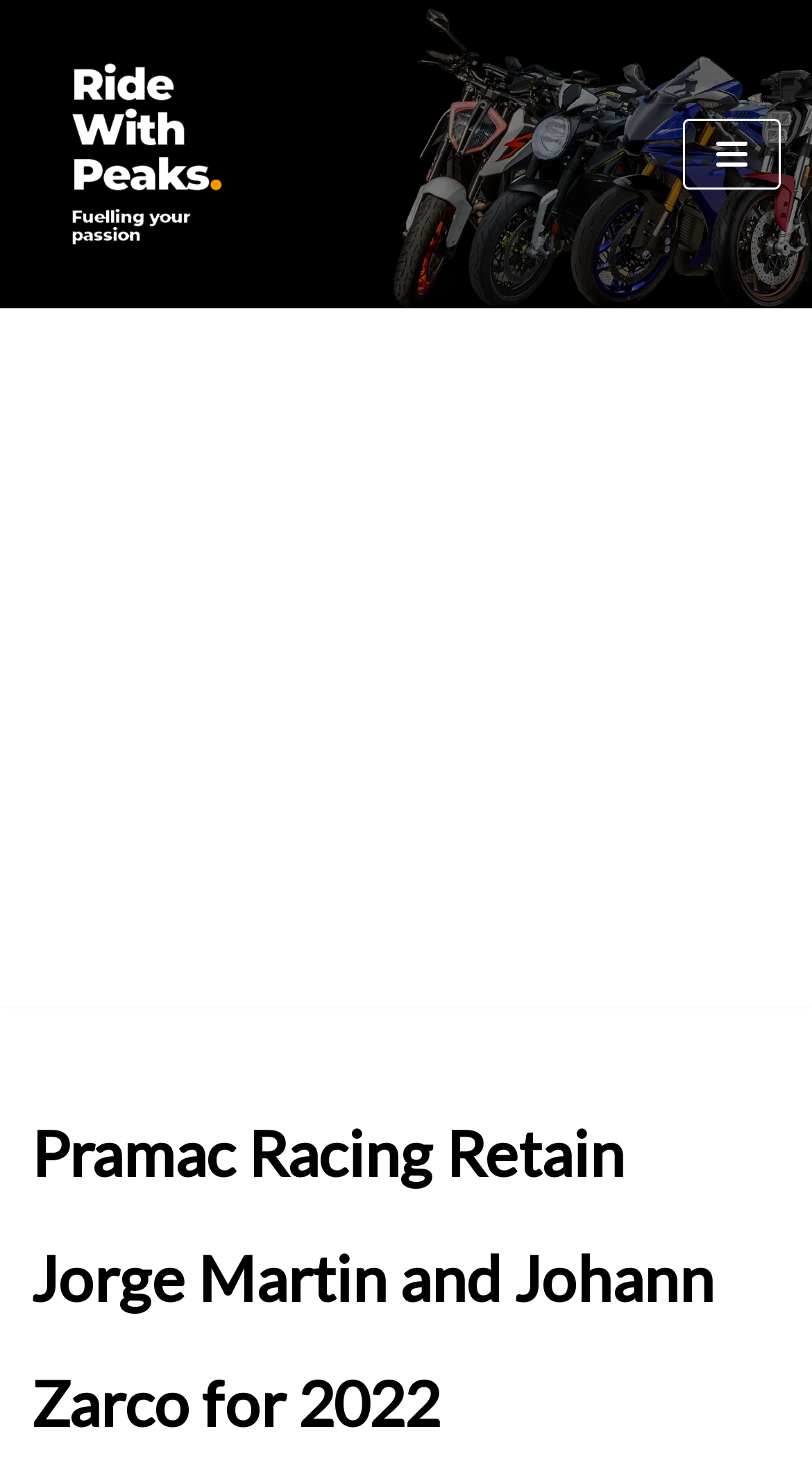Please locate and generate the primary heading on this webpage.

Pramac Racing Retain Jorge Martin and Johann Zarco for 2022